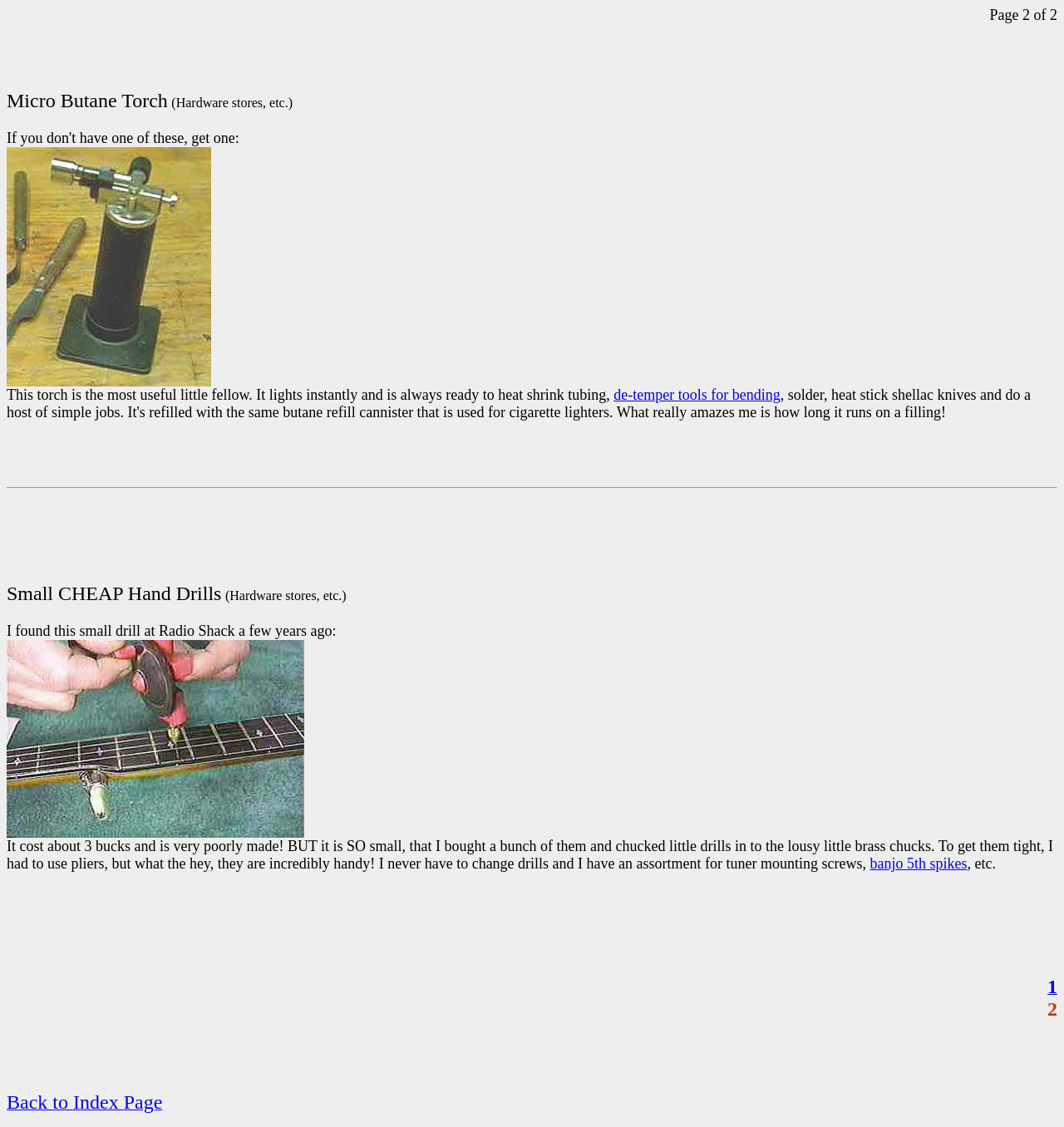What is the cost of the small drill?
Please answer the question with a detailed and comprehensive explanation.

The question is asking about the price of a small drill mentioned on the webpage. The answer can be found in the StaticText element with the text 'It cost about 3 bucks and is very poorly made!' which is describing the cost of the small drill.